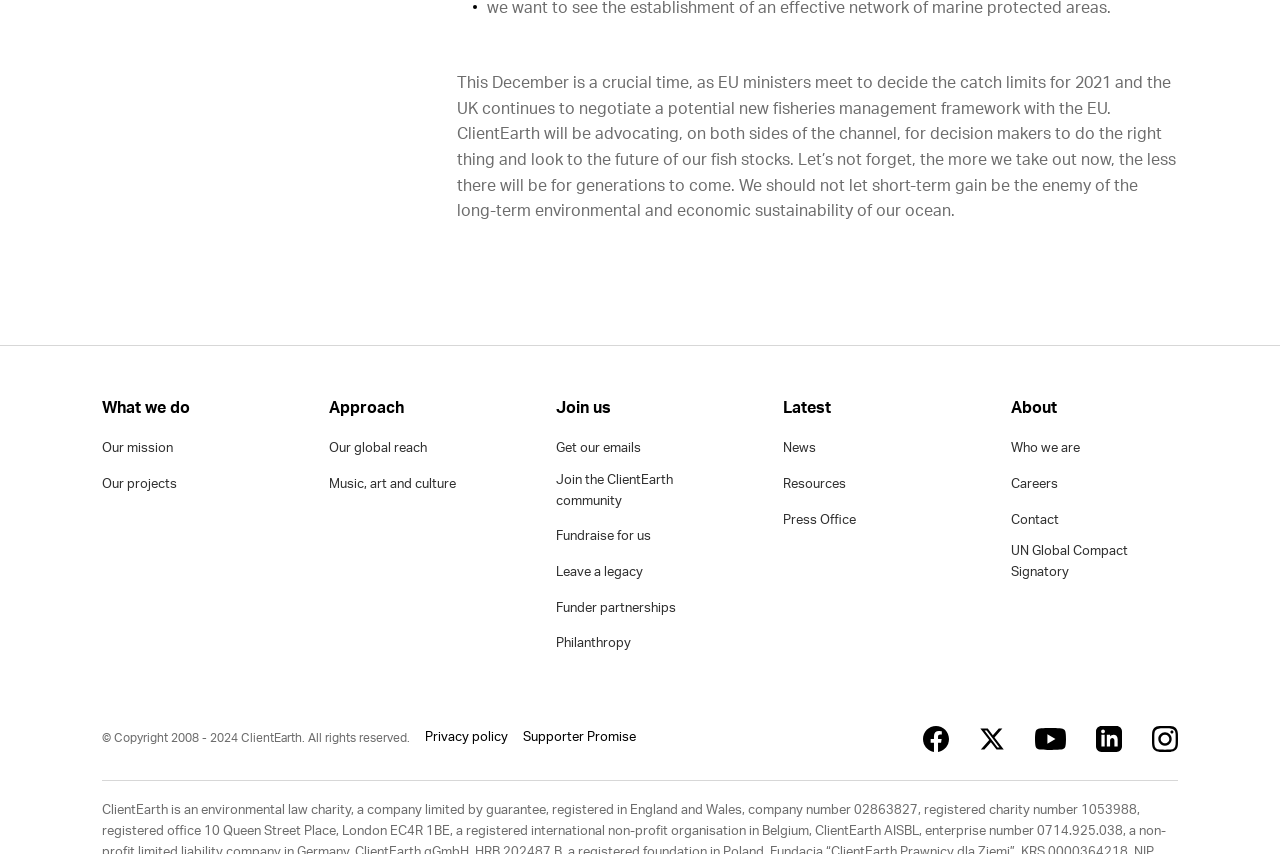Please identify the bounding box coordinates of where to click in order to follow the instruction: "Read about 'Our mission'".

[0.08, 0.515, 0.135, 0.539]